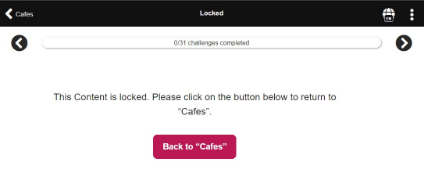Please provide a comprehensive response to the question below by analyzing the image: 
Why is the content locked?

The notification does not provide a specific reason why the content is locked, it only informs the user that it is locked and provides a way to return to the previous section.